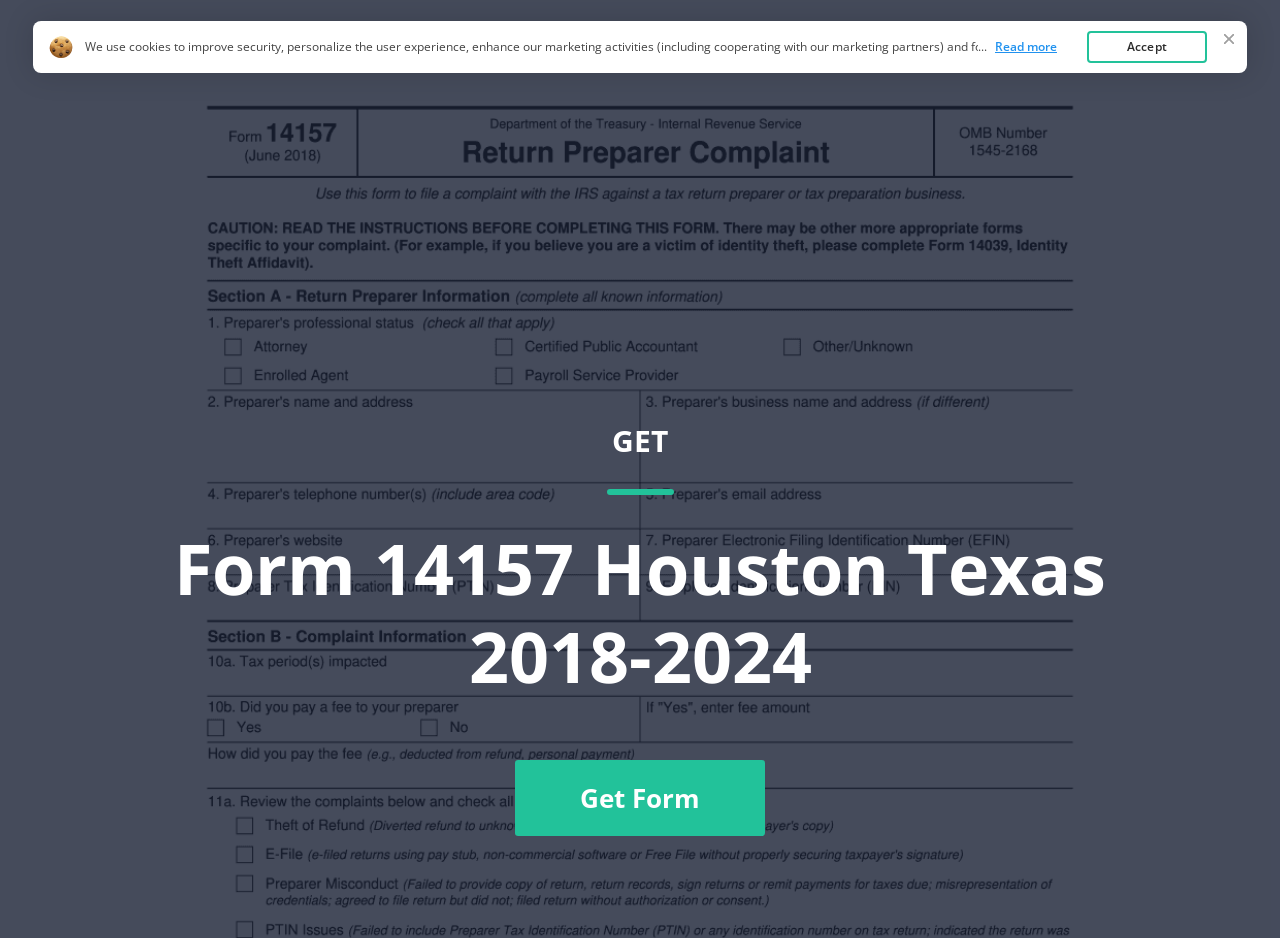What is the purpose of the 'Get Form' button? Observe the screenshot and provide a one-word or short phrase answer.

To get the form